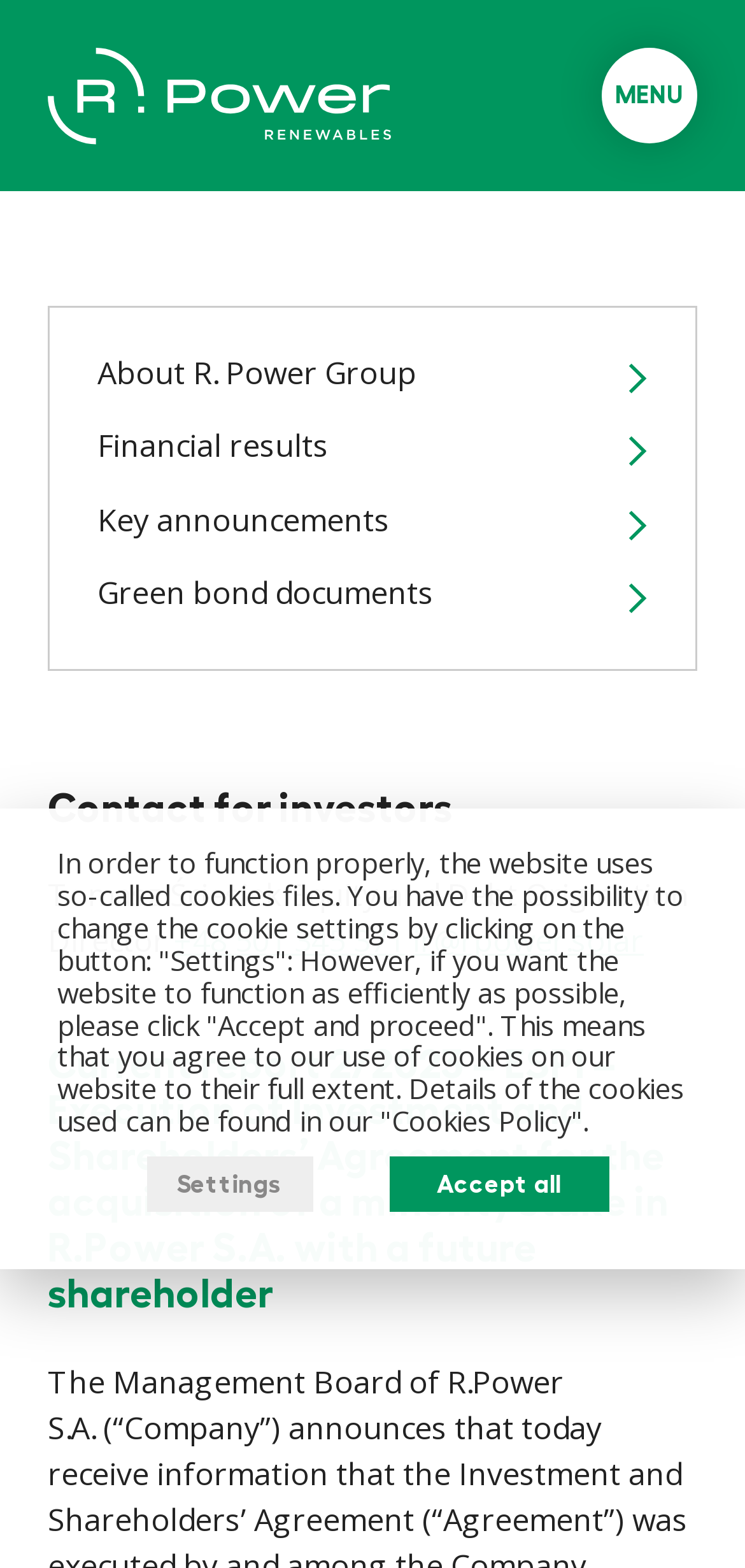Predict the bounding box coordinates of the UI element that matches this description: "Financial results". The coordinates should be in the format [left, top, right, bottom] with each value between 0 and 1.

[0.131, 0.274, 0.869, 0.296]